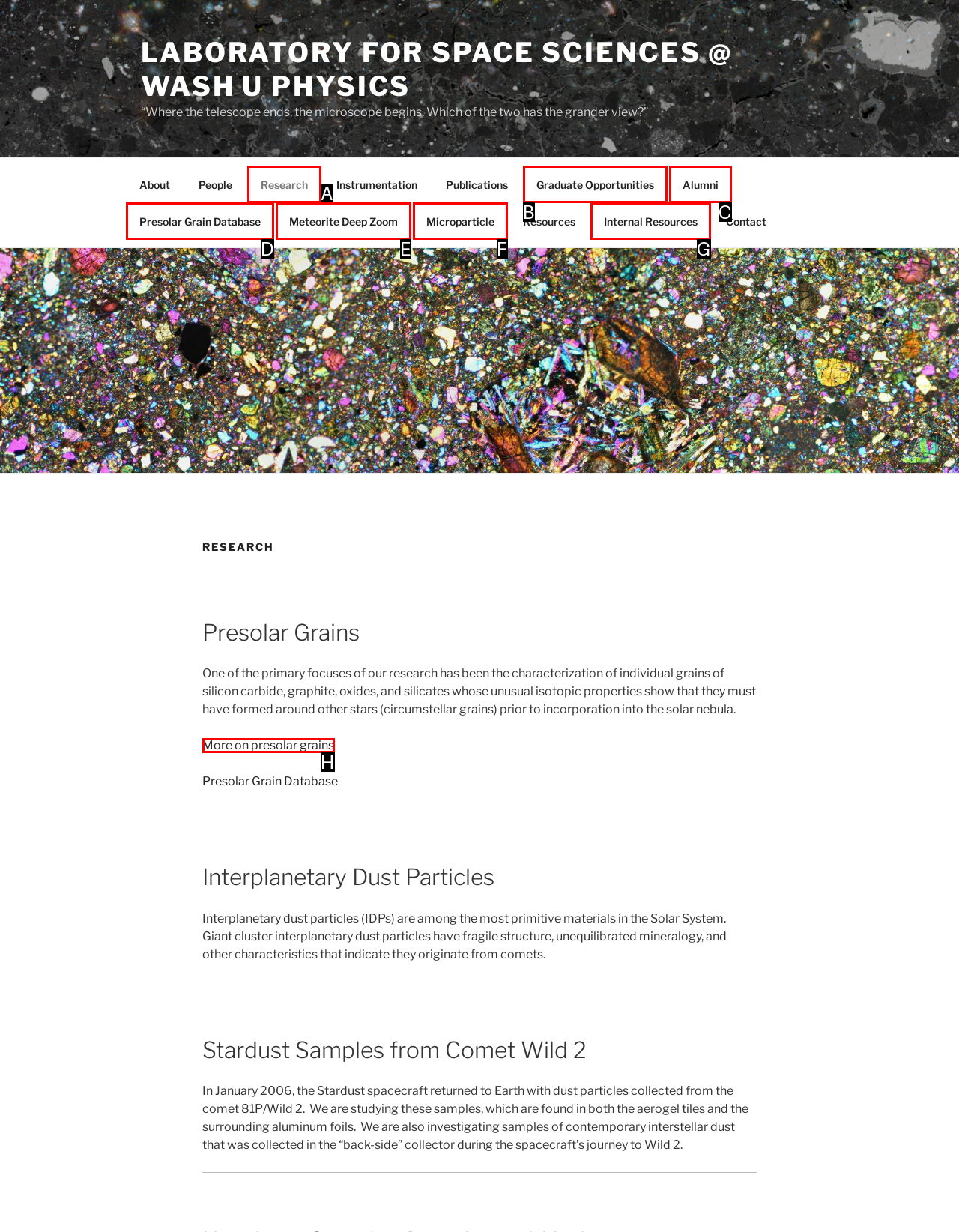Tell me which one HTML element best matches the description: title="To Top"
Answer with the option's letter from the given choices directly.

None